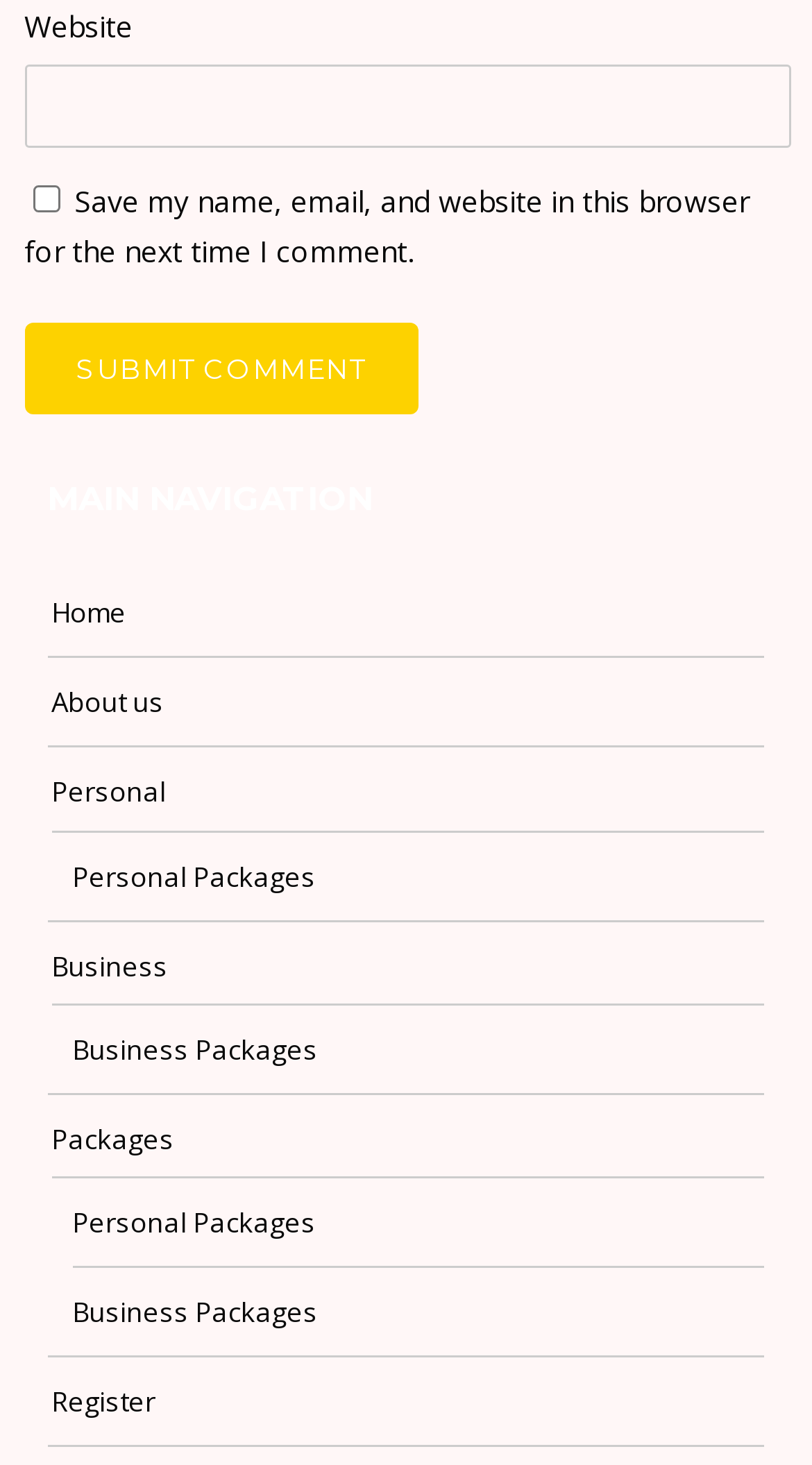Specify the bounding box coordinates of the area to click in order to execute this command: 'Go to home page'. The coordinates should consist of four float numbers ranging from 0 to 1, and should be formatted as [left, top, right, bottom].

[0.063, 0.398, 0.156, 0.438]